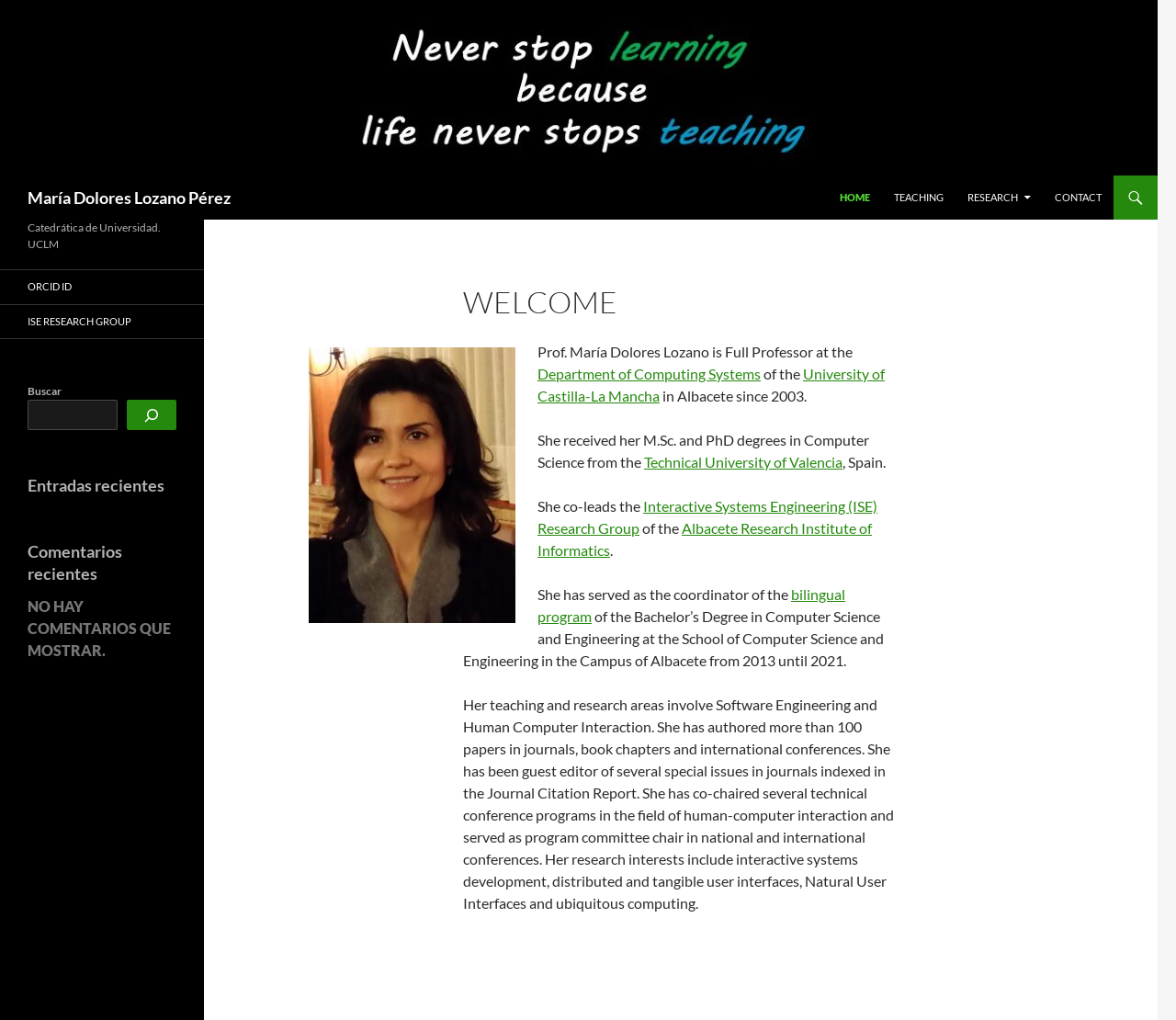Please answer the following query using a single word or phrase: 
What is the purpose of this webpage?

To provide information about the professor